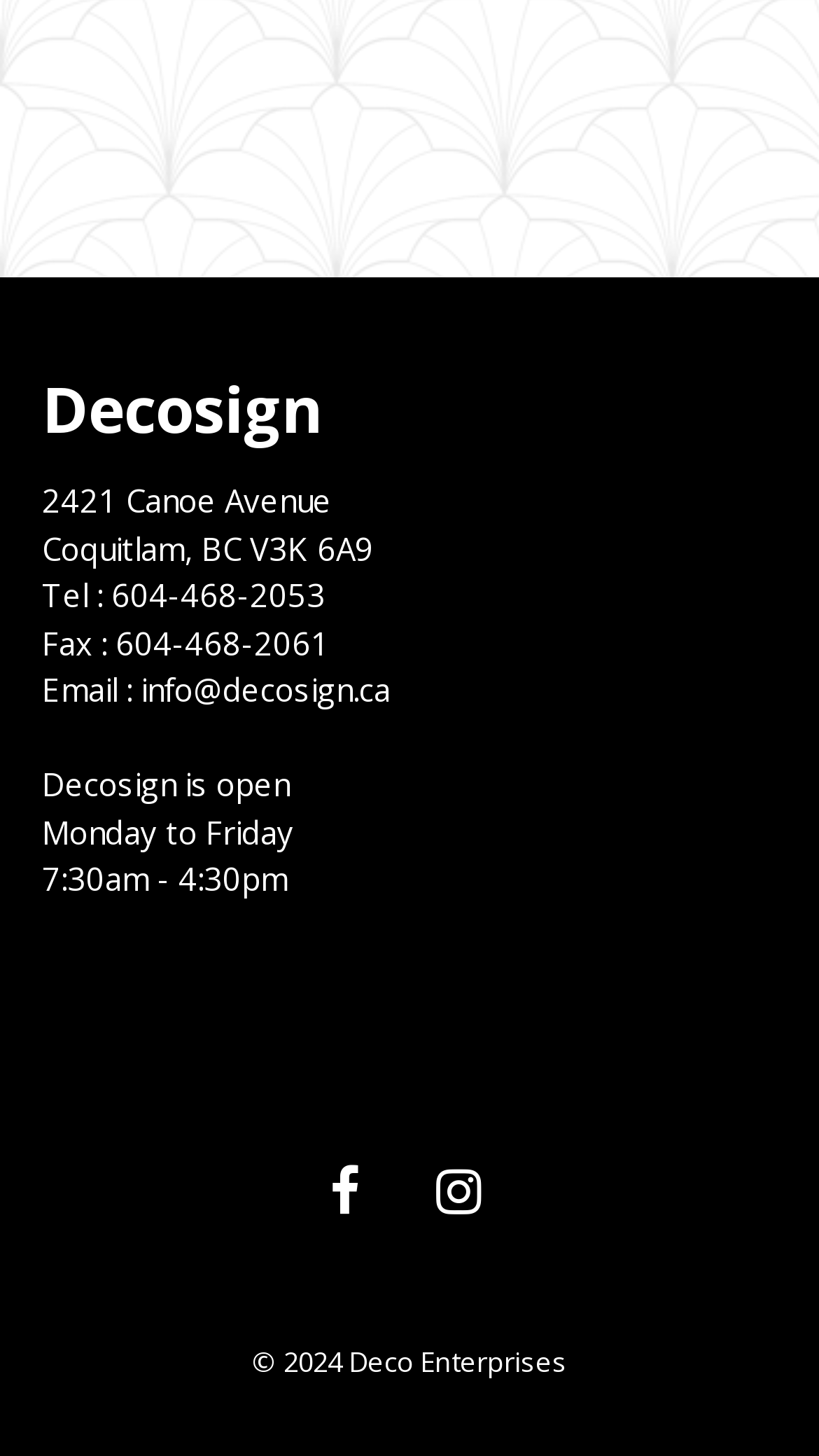Extract the bounding box coordinates for the UI element described by the text: "info@decosign.ca". The coordinates should be in the form of [left, top, right, bottom] with values between 0 and 1.

[0.172, 0.459, 0.477, 0.488]